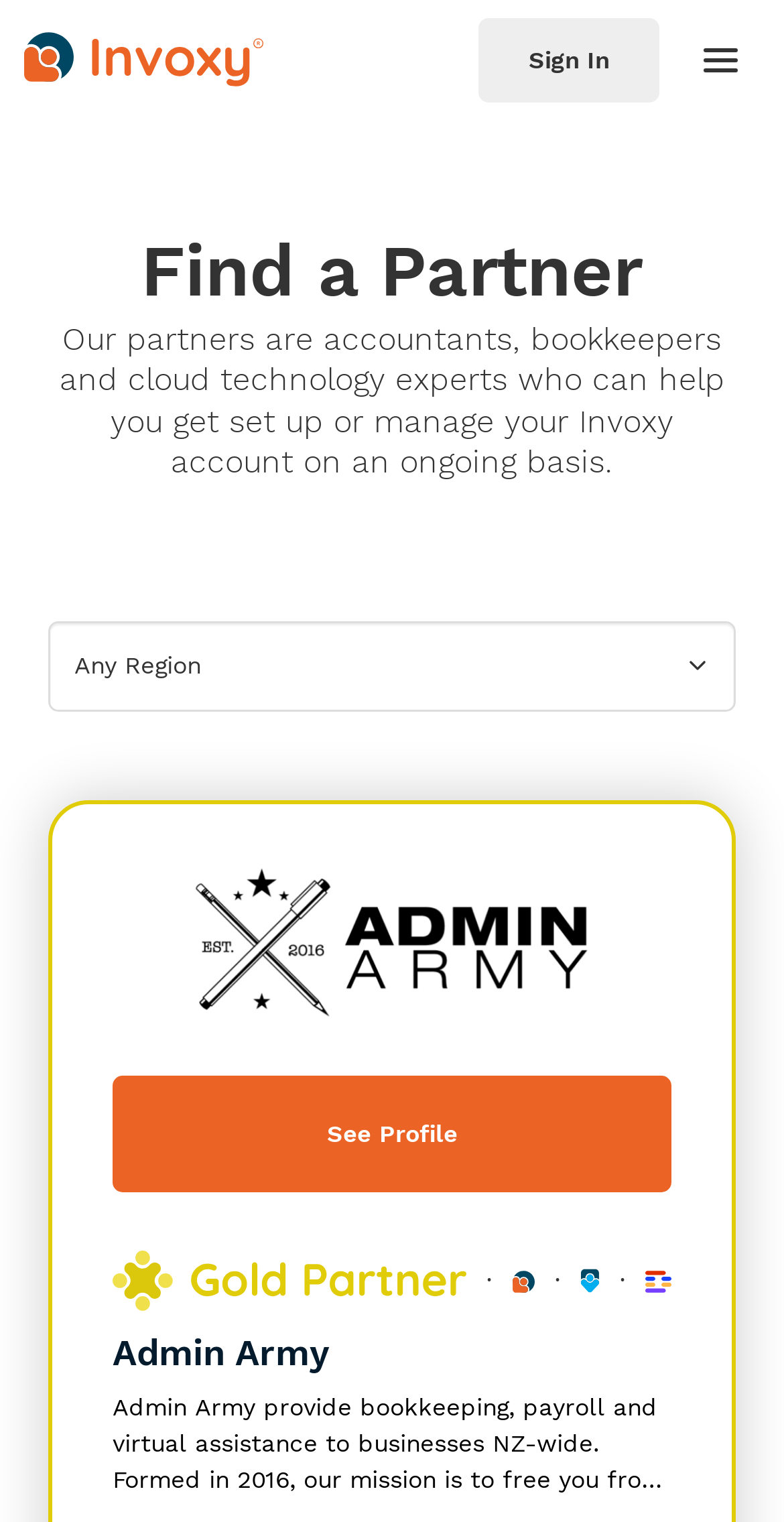Write an exhaustive caption that covers the webpage's main aspects.

The webpage is titled "Partner Directory | Invoxy Advisors" and appears to be a directory for finding accountants, bookkeepers, and cloud technology experts who can help with Invoxy, a contingent workforce billing and timesheet software.

At the top left of the page, there is a link to the Invoxy homepage, accompanied by a small image. Next to it, there are links to "Sign In" and a "Mobile Menu Toggle" button. Below these, there is a long button with a list of features, including "Dashboard", "Onboarding", "Timesheet Management", and others.

To the right of the features button, there are links to "Pricing", "Integrations", and "Contact". The "Integrations" button has a list of integration options, including "APositive", "Bullhorn", and "Xero".

The main content of the page is a section titled "Find a Partner", which explains that the partners listed are accountants, bookkeepers, and cloud technology experts who can help with Invoxy. Below this, there is a combobox to filter the partner directory.

The first partner listed is "Admin Army", which has a profile image, a "See Profile" link, and several certification badges, including "FlexiTime Gold Partner", "Contractor Management Certified Partner", "Payroll Certified Partner", and "Rostering Certified Partner".